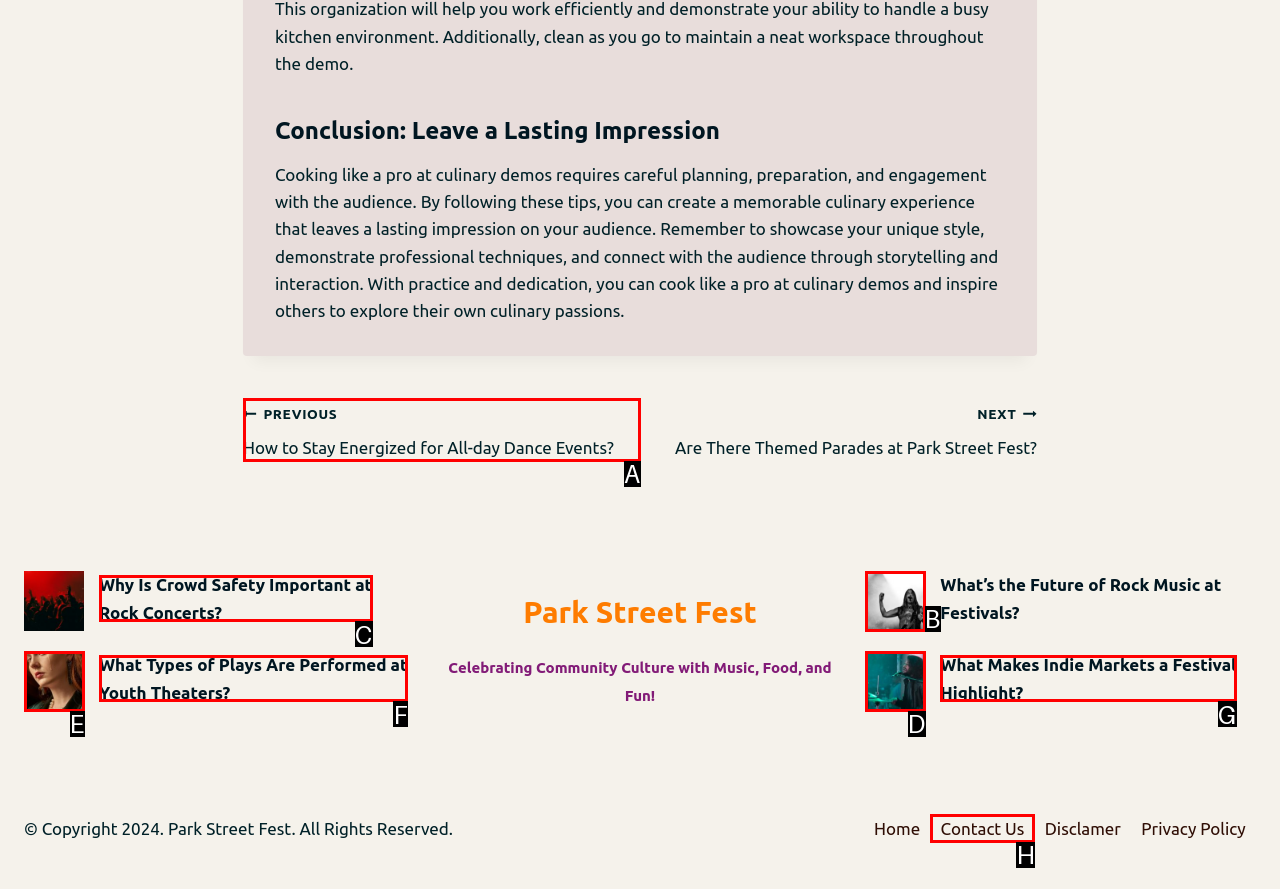Identify which lettered option to click to carry out the task: View the post about Youth Theater. Provide the letter as your answer.

E